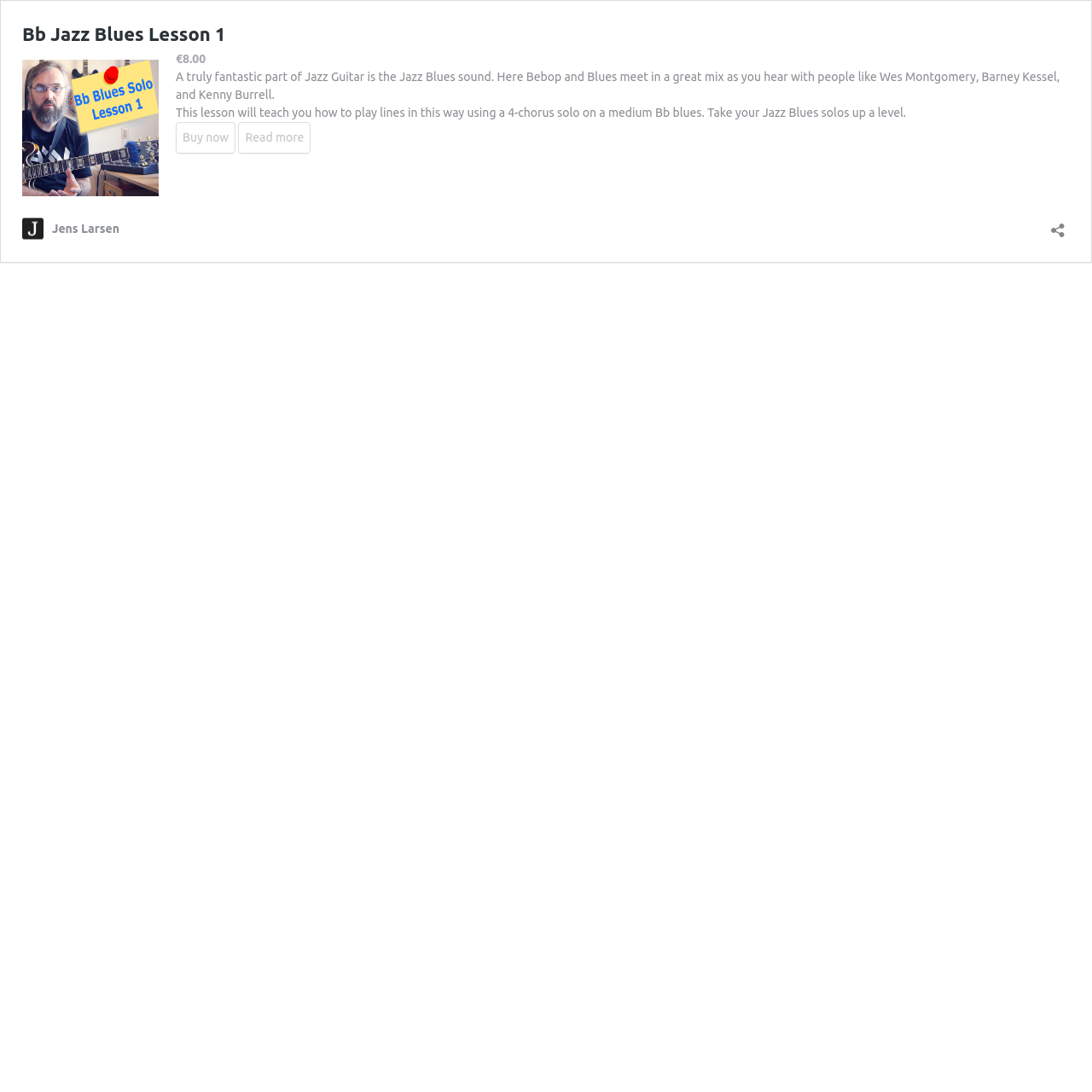Find the bounding box coordinates for the HTML element specified by: "Buy now".

[0.161, 0.112, 0.216, 0.141]